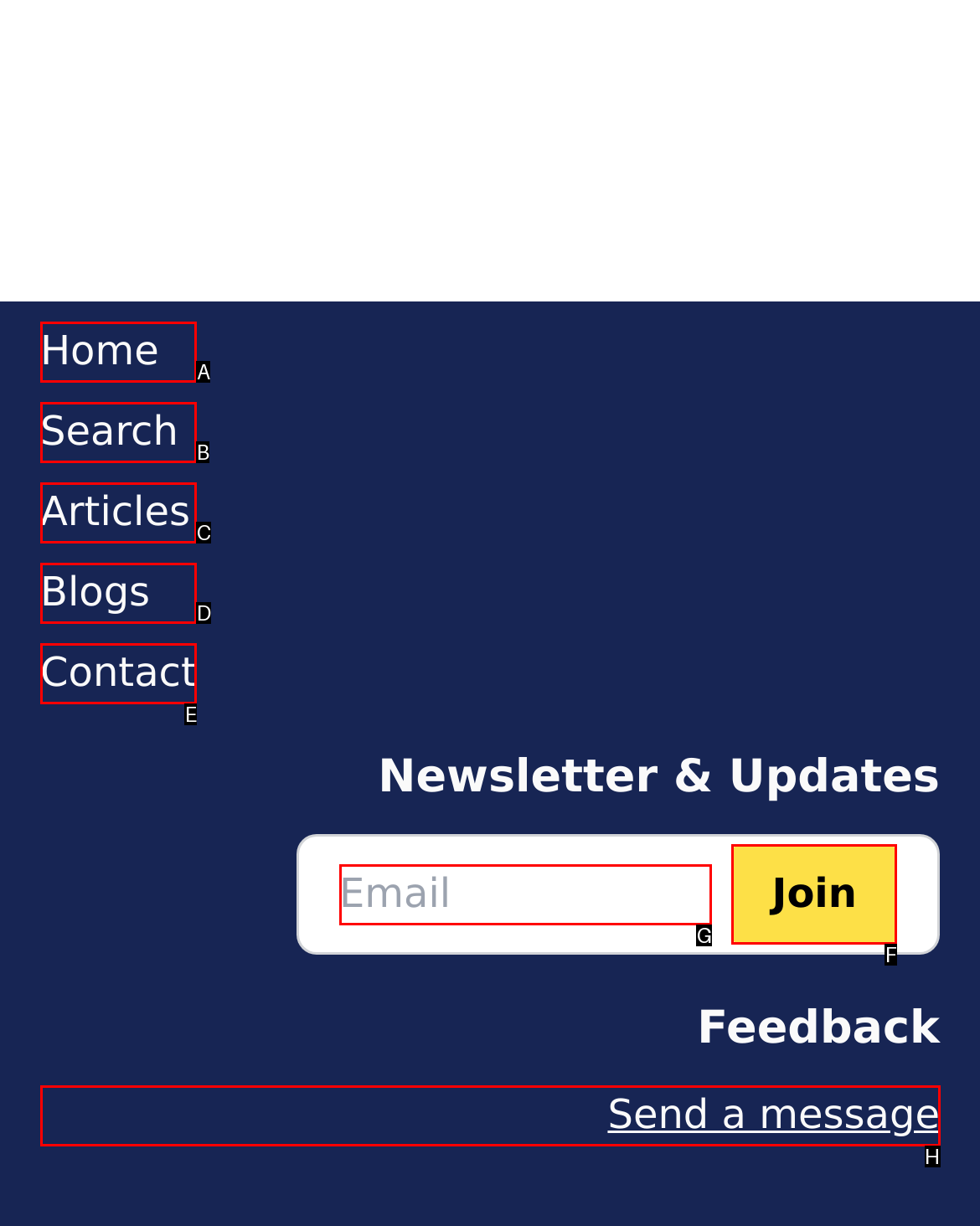Decide which letter you need to select to fulfill the task: Join the newsletter
Answer with the letter that matches the correct option directly.

F